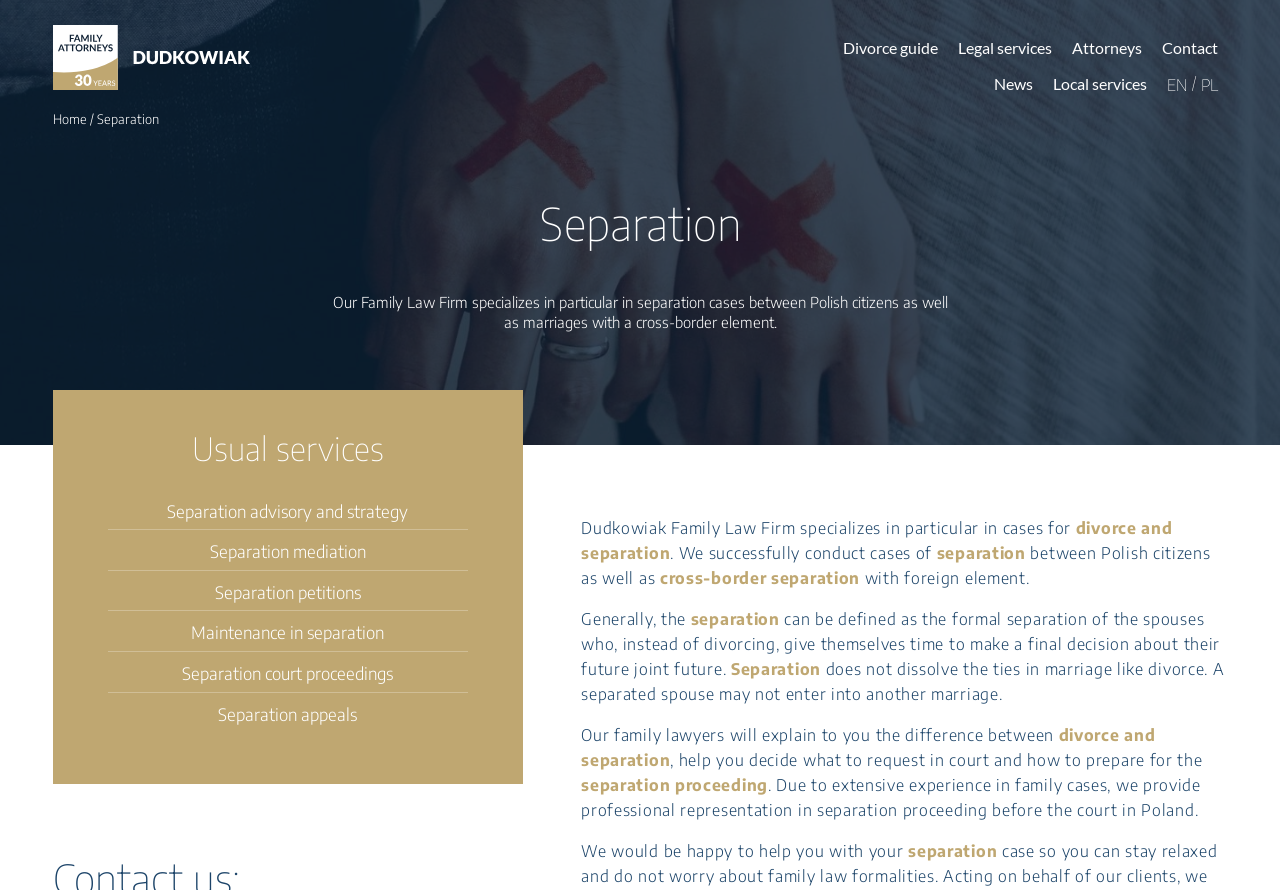Identify the bounding box coordinates for the UI element that matches this description: "parent_node: Divorce guide".

[0.041, 0.028, 0.195, 0.109]